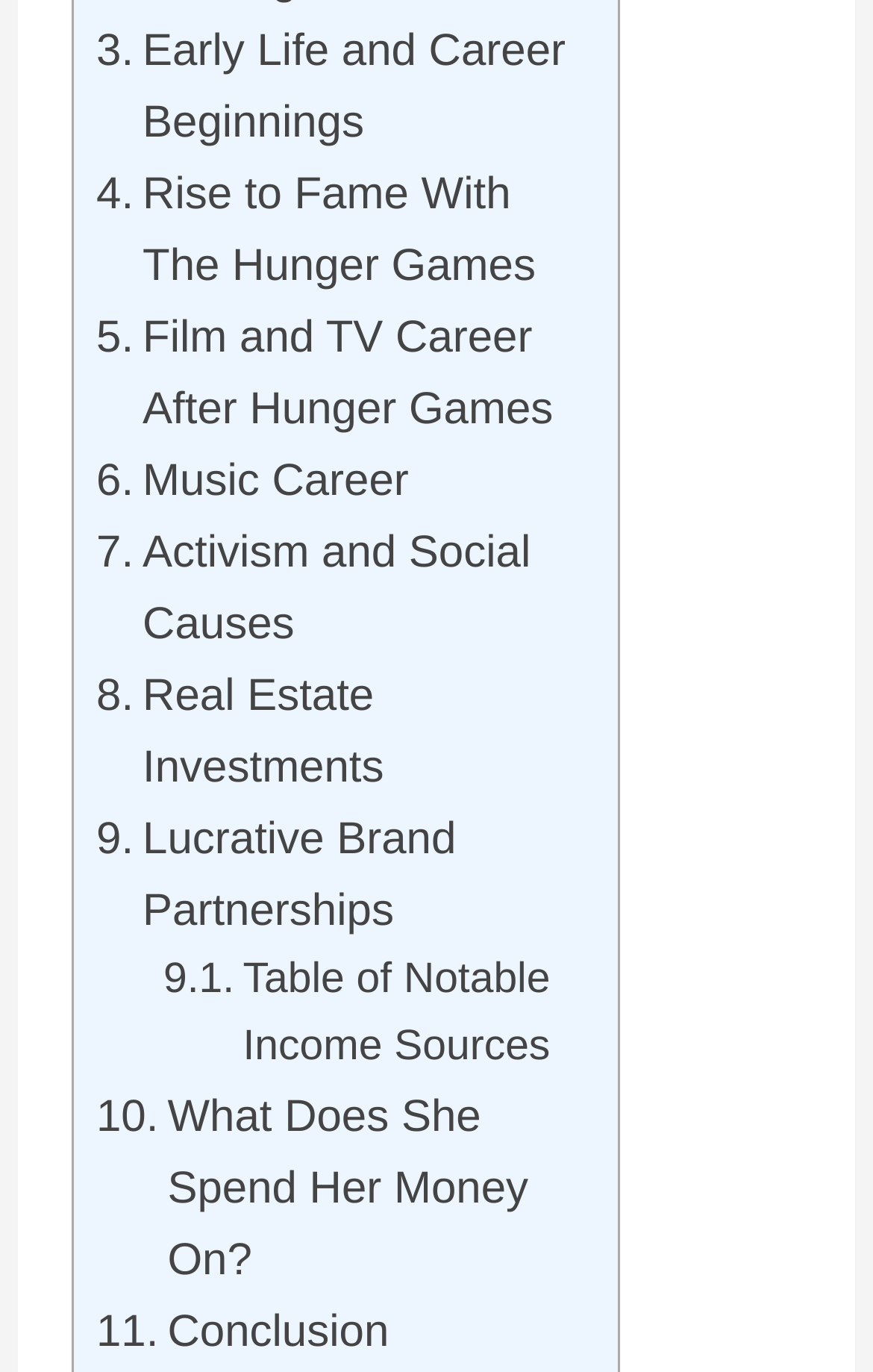Give a concise answer using only one word or phrase for this question:
What is the purpose of the 'Table of Notable Income Sources' section?

To list income sources